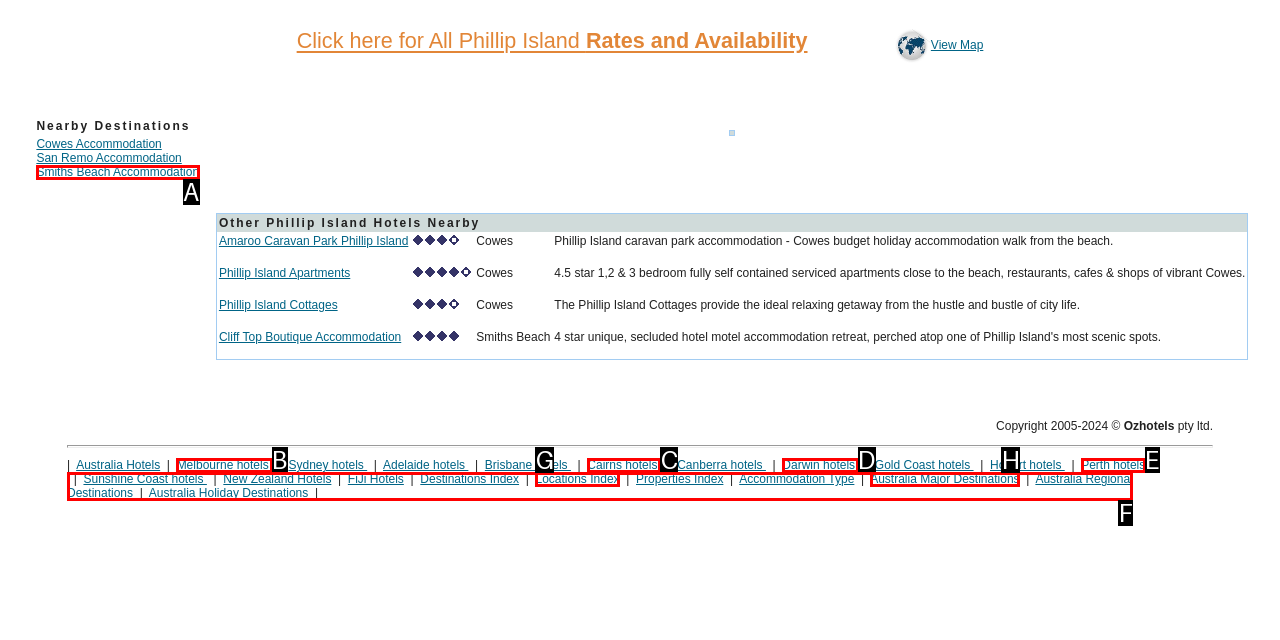Match the HTML element to the given description: Melbourne hotels
Indicate the option by its letter.

B